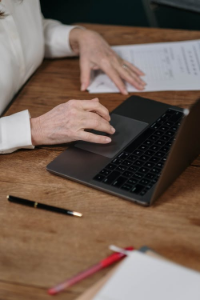Elaborate on the details you observe in the image.

In the image, a person is actively working on a laptop, using the trackpad with their right hand. Their left hand rests on the desk, which features a wooden surface. The laptop, positioned at the edge of the desk, shows a sleek design, and papers are scattered nearby, suggesting an ongoing task or project. A black pen and a red pencil lay on the table, hinting at note-taking or drafting. The background is softly blurred, drawing focus to the individual’s hands and the workspace, emphasizing a productive environment.